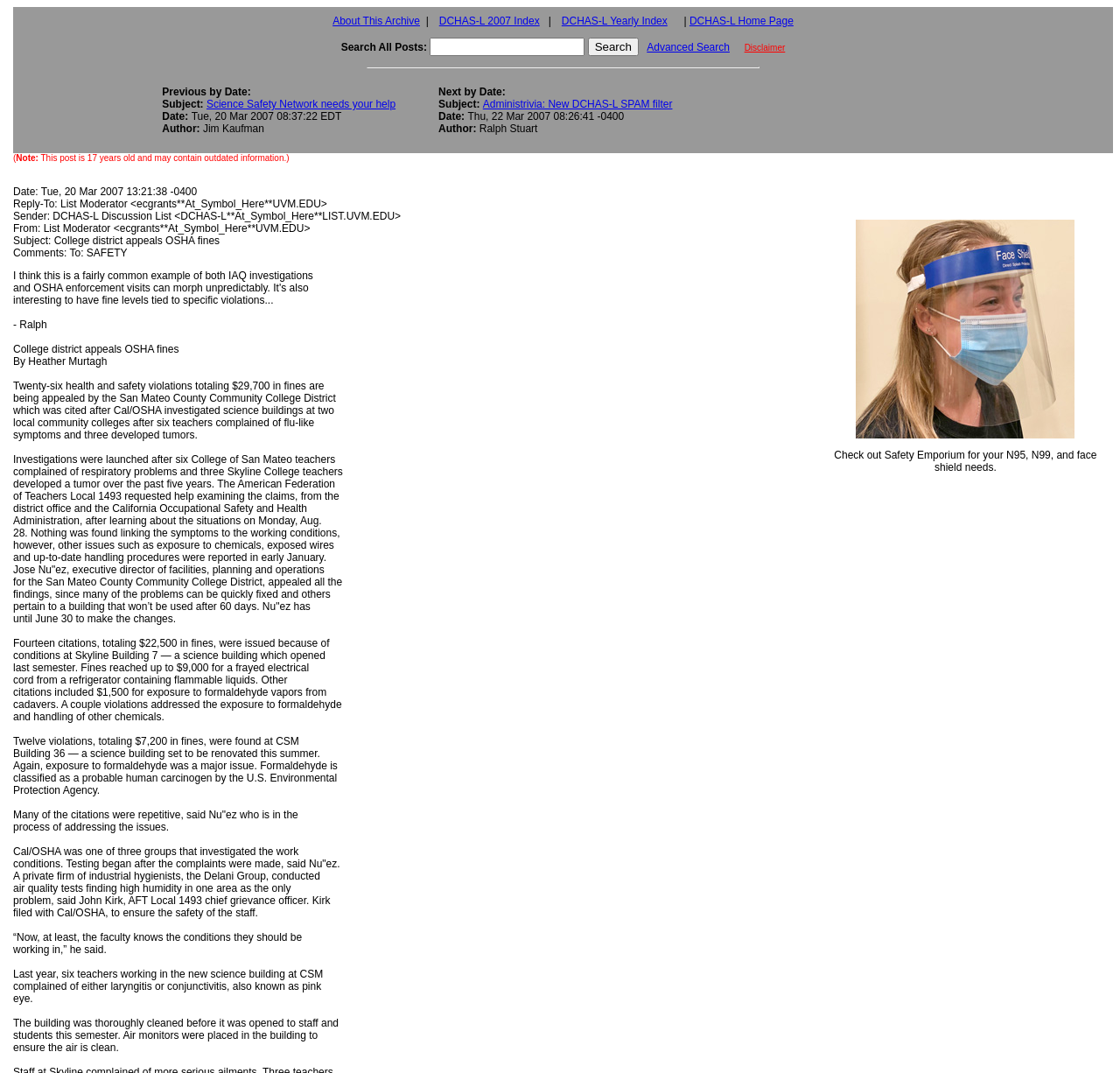Please give a succinct answer using a single word or phrase:
What is the purpose of the links at the top of the page?

To navigate the archive